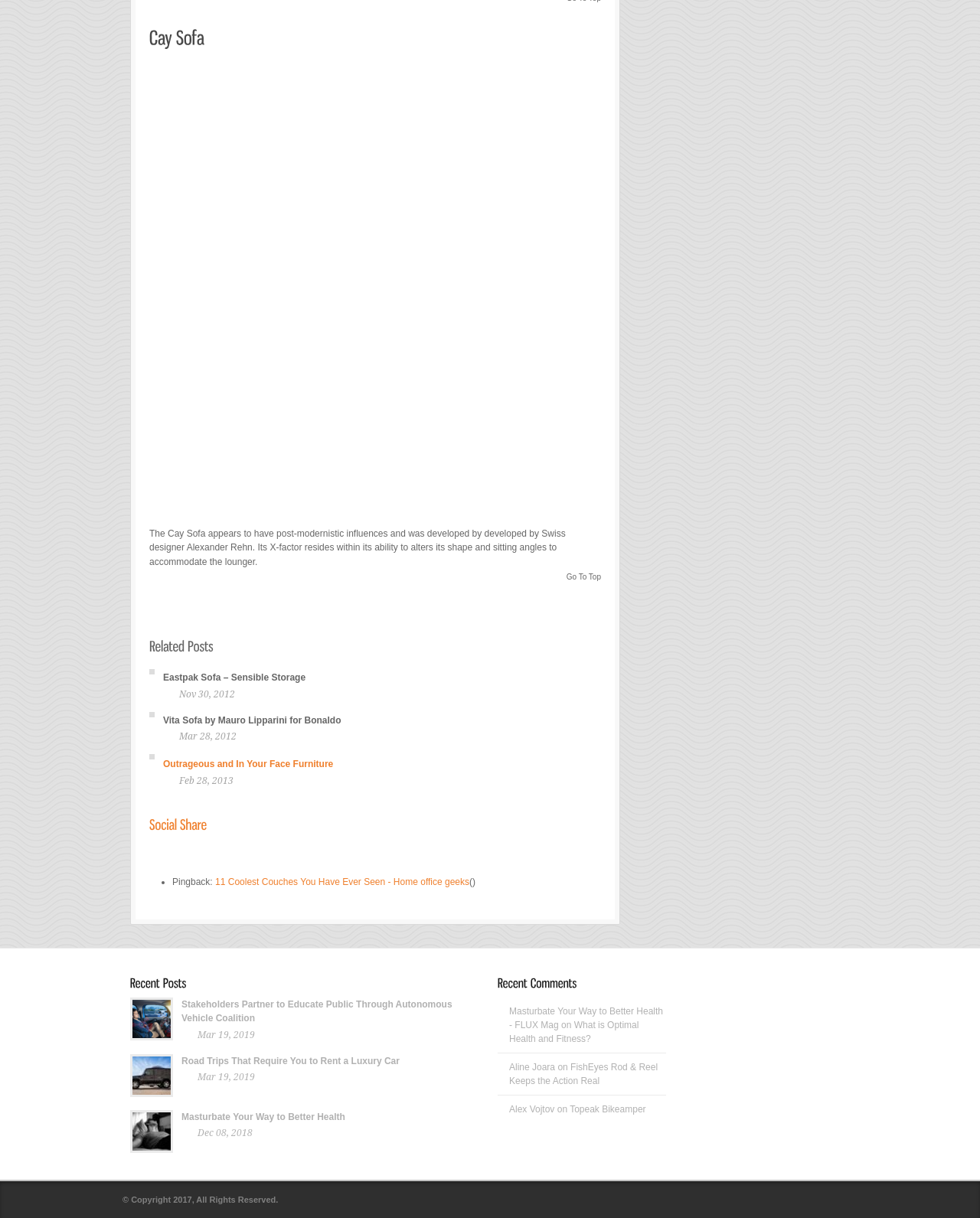Give a one-word or short-phrase answer to the following question: 
What is the date of the latest recent post?

Mar 19, 2019